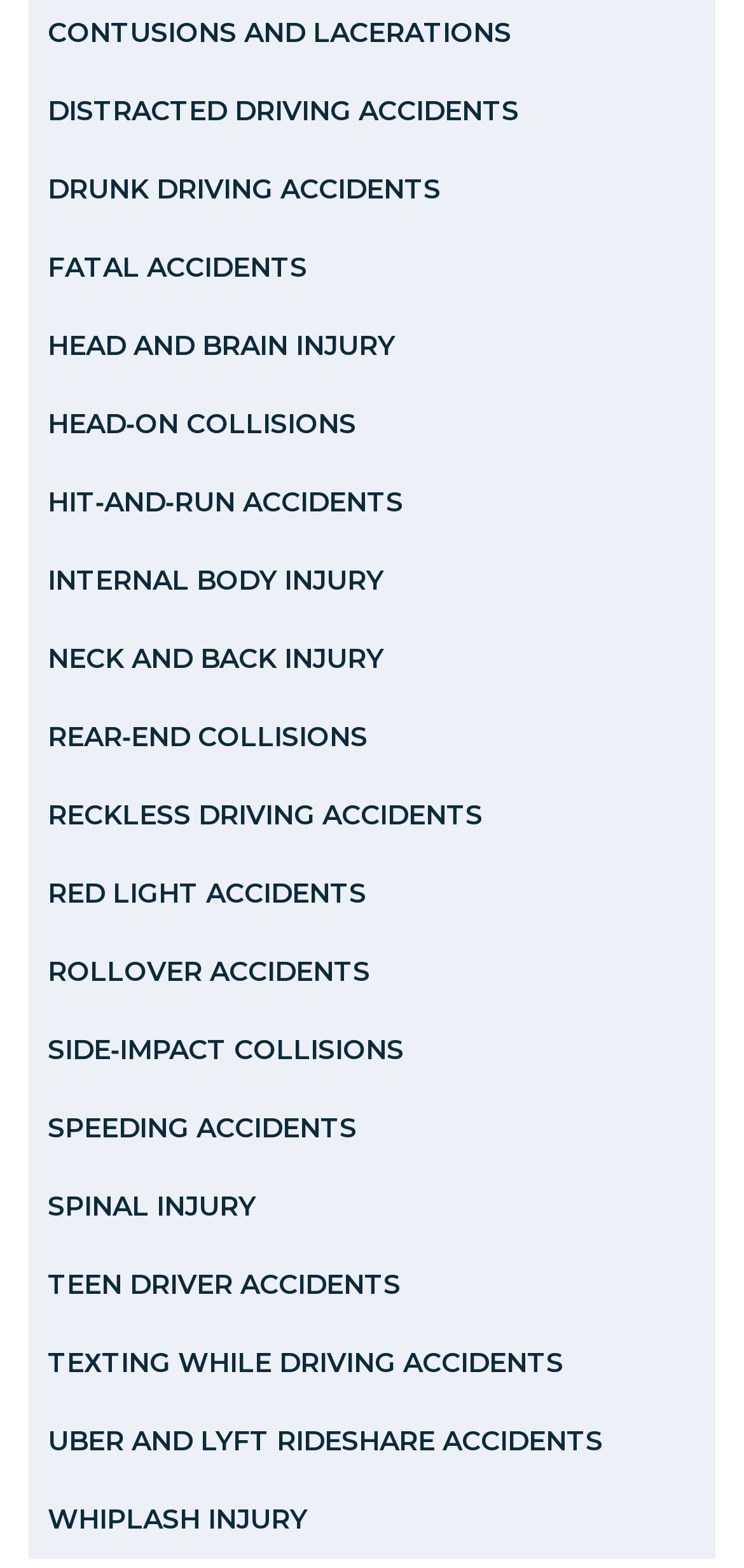Could you indicate the bounding box coordinates of the region to click in order to complete this instruction: "View head and brain injury".

[0.038, 0.195, 0.962, 0.245]